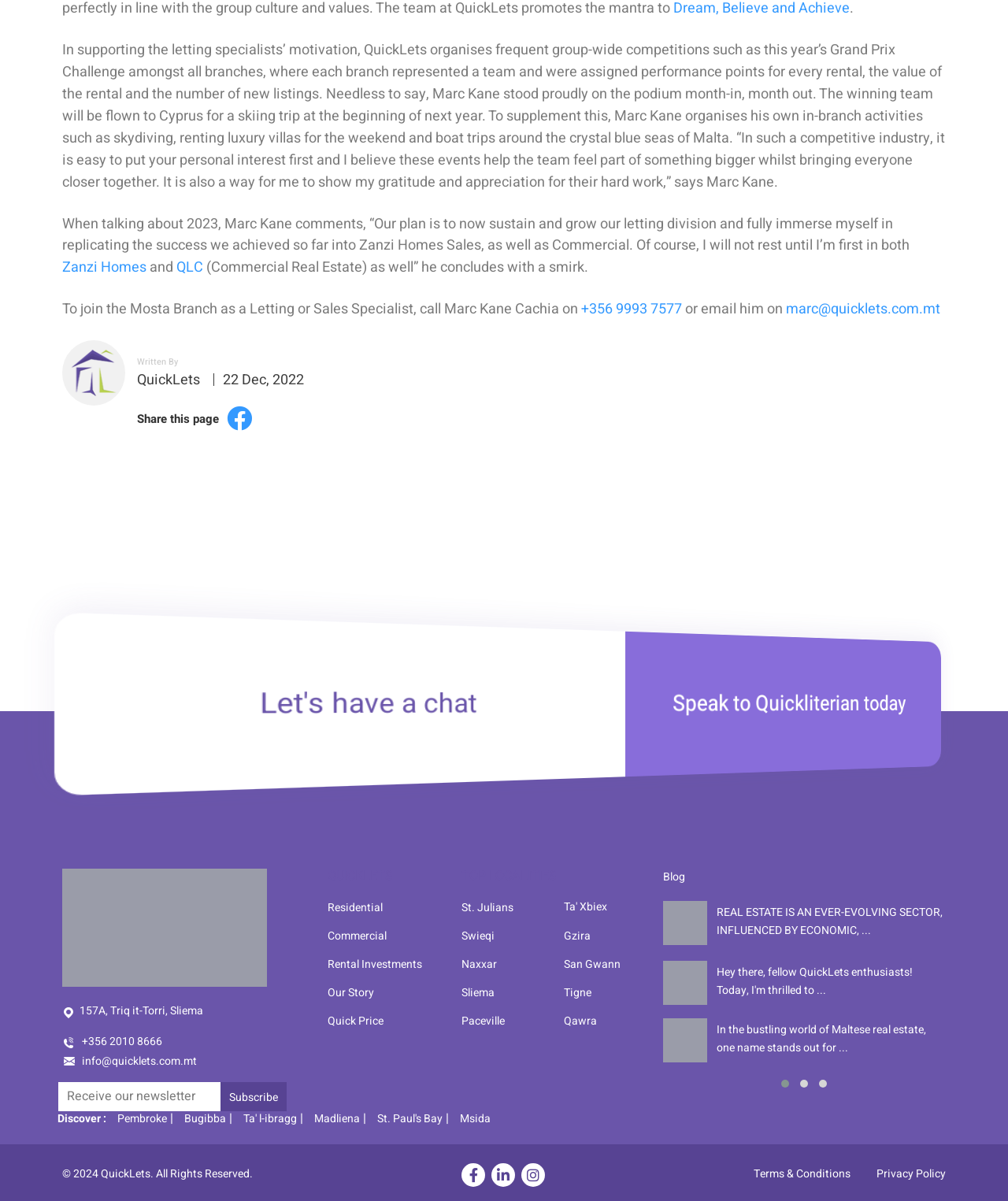Bounding box coordinates should be provided in the format (top-left x, top-left y, bottom-right x, bottom-right y) with all values between 0 and 1. Identify the bounding box for this UI element: parent_node: Share this page

[0.225, 0.338, 0.25, 0.36]